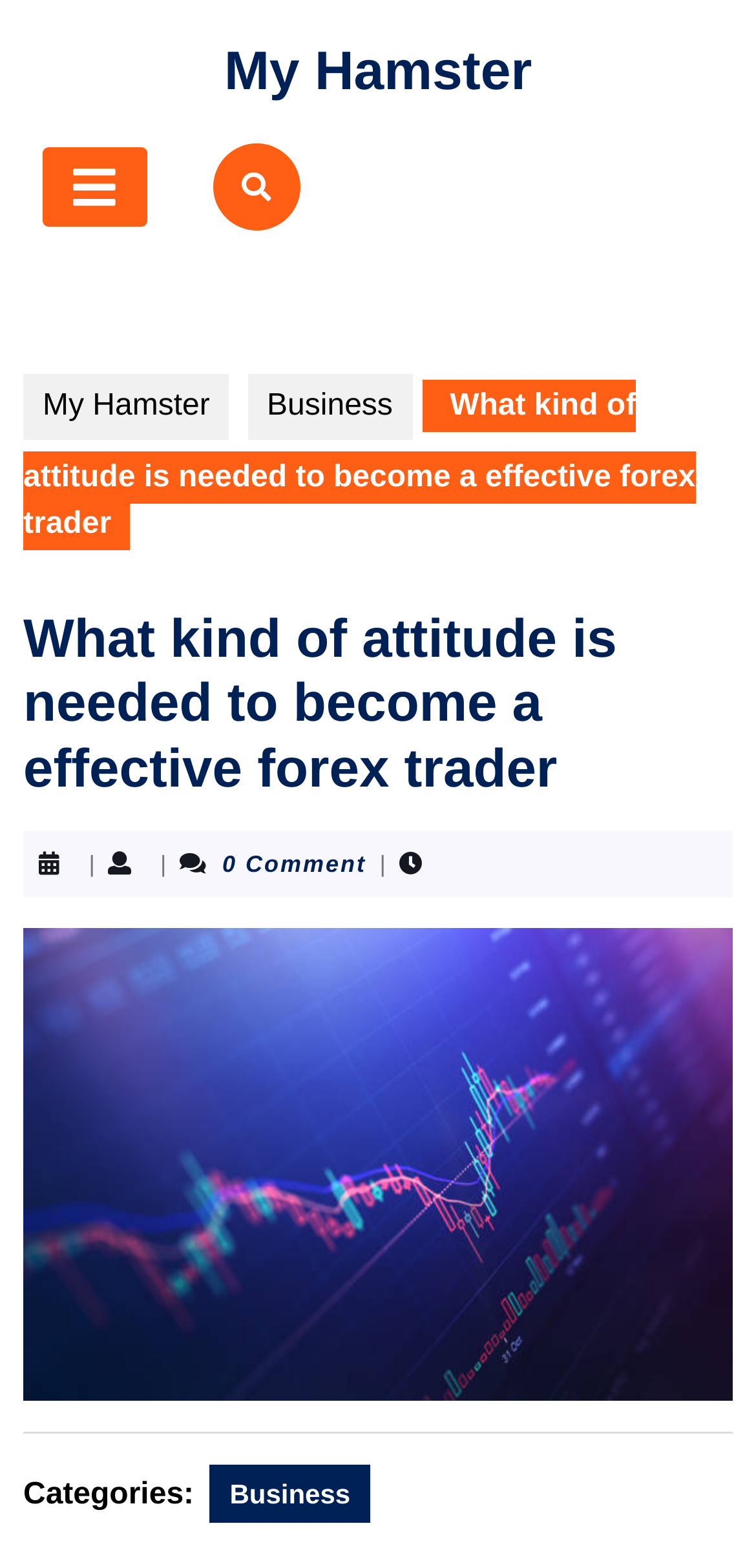With reference to the screenshot, provide a detailed response to the question below:
What is the position of the post thumbnail image?

I determined the position of the post thumbnail image by comparing the y1 and y2 coordinates of its bounding box [0.031, 0.592, 0.969, 0.894] with the y1 and y2 coordinates of the main heading's bounding box [0.031, 0.387, 0.969, 0.511], and found that the image is below the main heading.